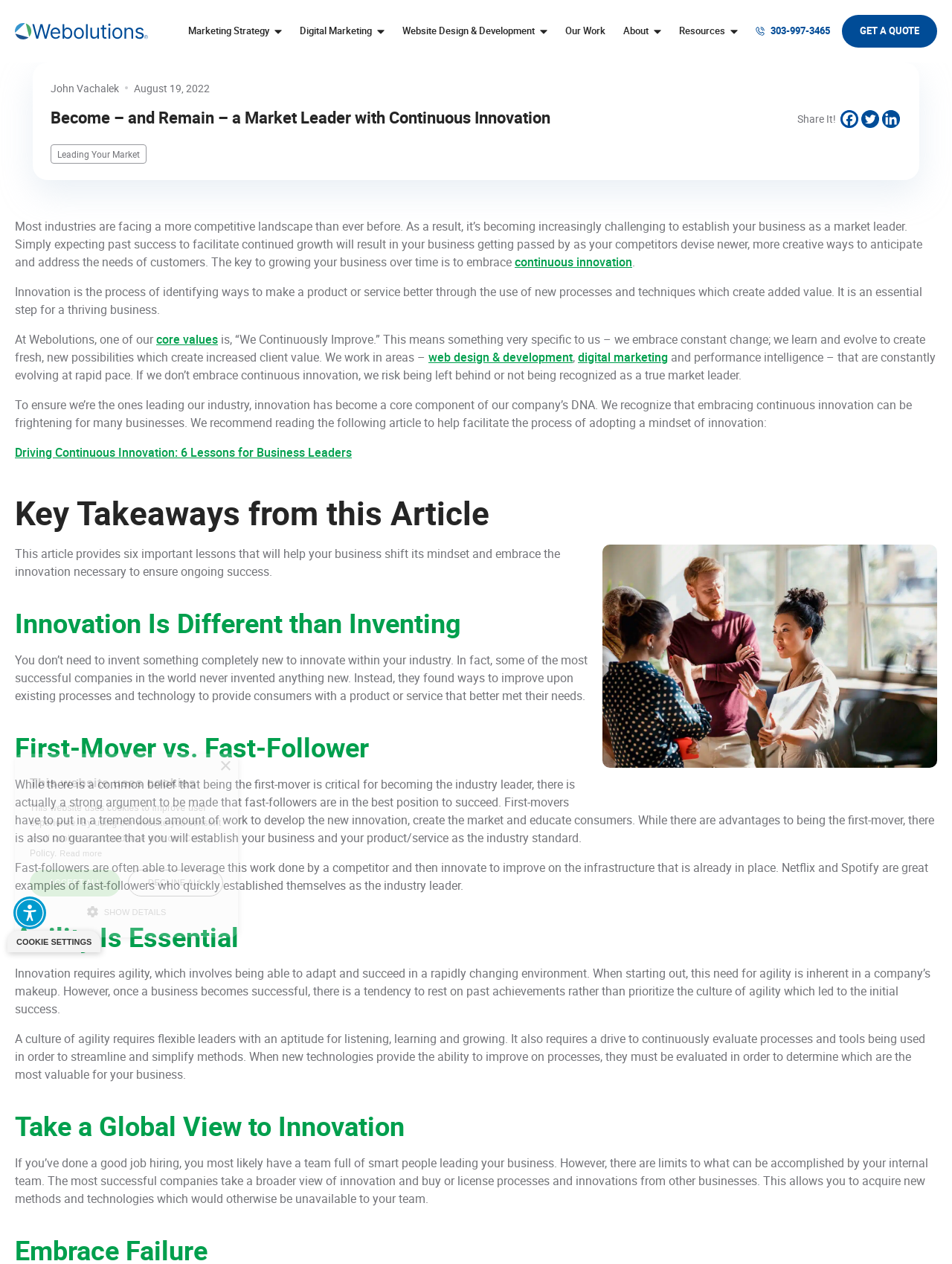How many links are there under the 'Digital Marketing' category?
From the screenshot, supply a one-word or short-phrase answer.

5